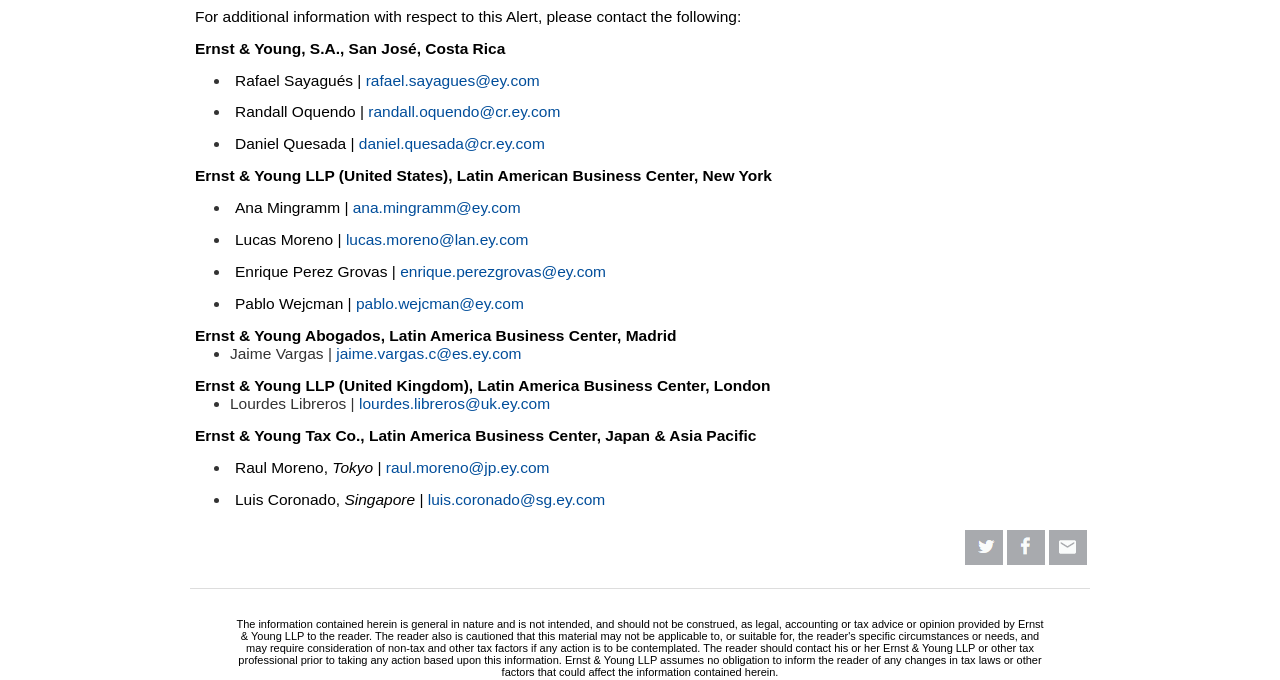Provide the bounding box coordinates for the UI element that is described as: "luis.coronado@sg.ey.com".

[0.334, 0.722, 0.473, 0.747]